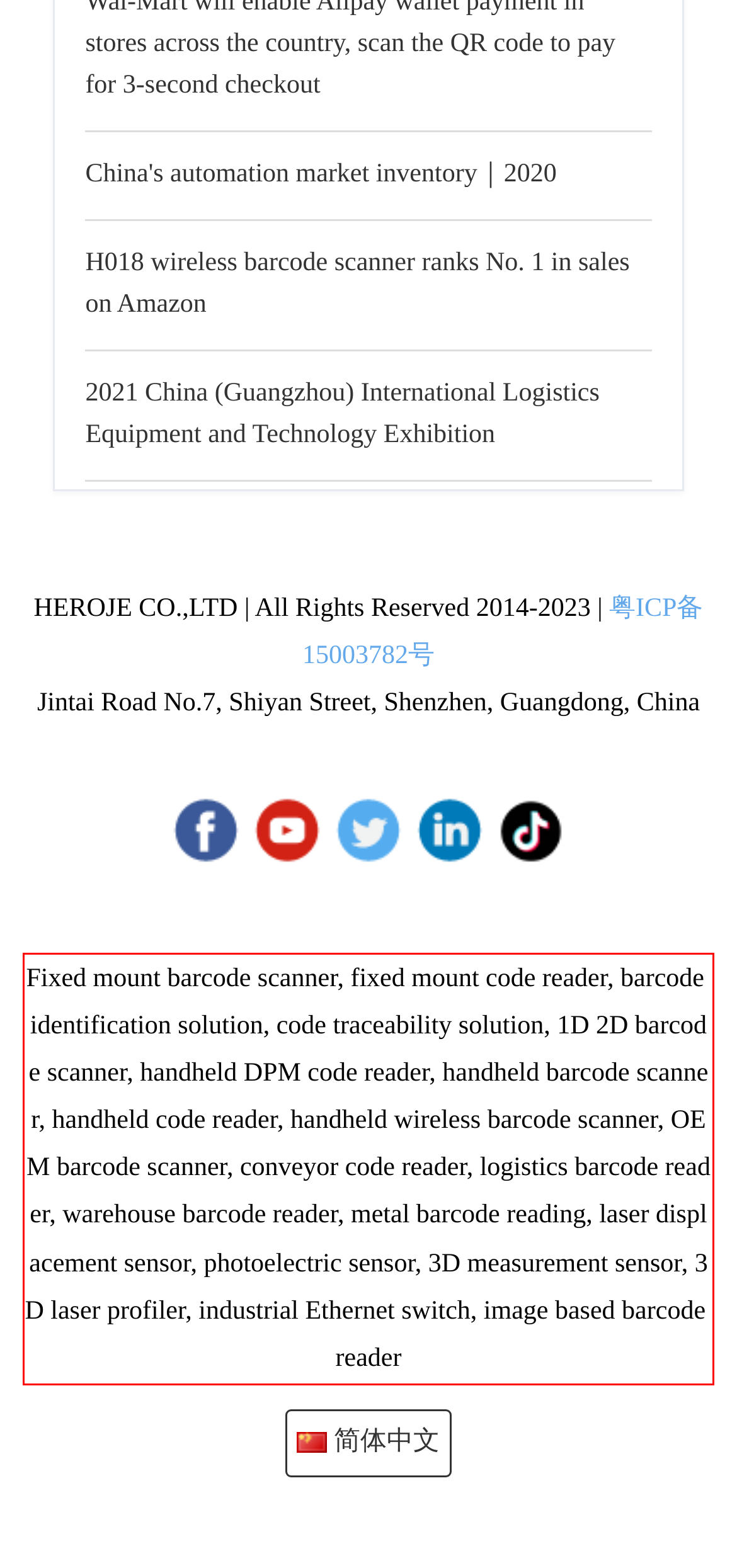Analyze the screenshot of the webpage and extract the text from the UI element that is inside the red bounding box.

Fixed mount barcode scanner, fixed mount code reader, barcode identification solution, code traceability solution, 1D 2D barcode scanner, handheld DPM code reader, handheld barcode scanner, handheld code reader, handheld wireless barcode scanner, OEM barcode scanner, conveyor code reader, logistics barcode reader, warehouse barcode reader, metal barcode reading, laser displacement sensor, photoelectric sensor, 3D measurement sensor, 3D laser profiler, industrial Ethernet switch, image based barcode reader